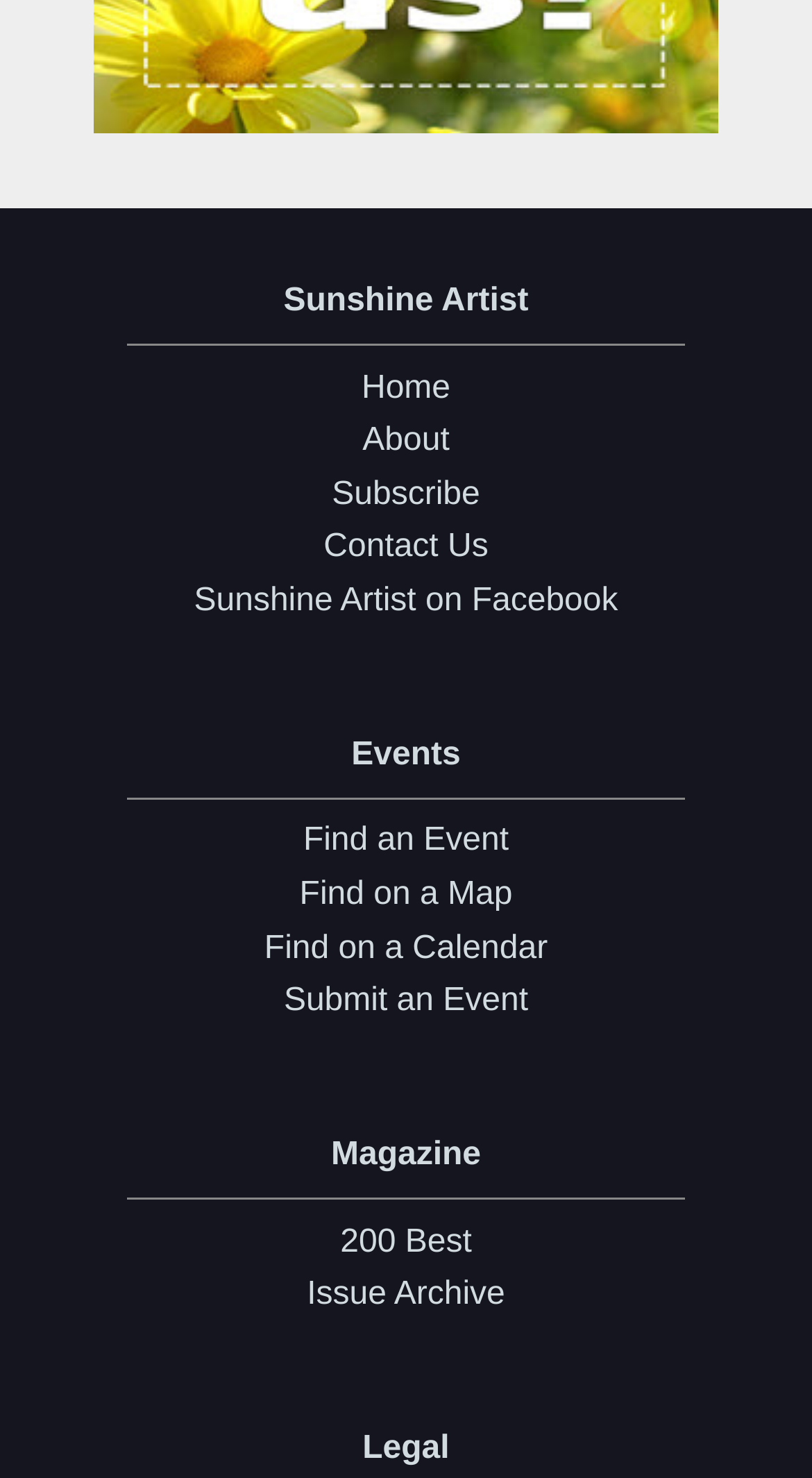How many links are present in the navigation menu?
Provide an in-depth and detailed answer to the question.

The navigation menu contains links to 'Home', 'About', 'Subscribe', 'Contact Us', 'Sunshine Artist on Facebook', which are 5 links. Additionally, there are 2 more links 'Find an Event' and 'Find on a Map' which are part of the 'Events' section. Therefore, there are a total of 7 links present in the navigation menu.